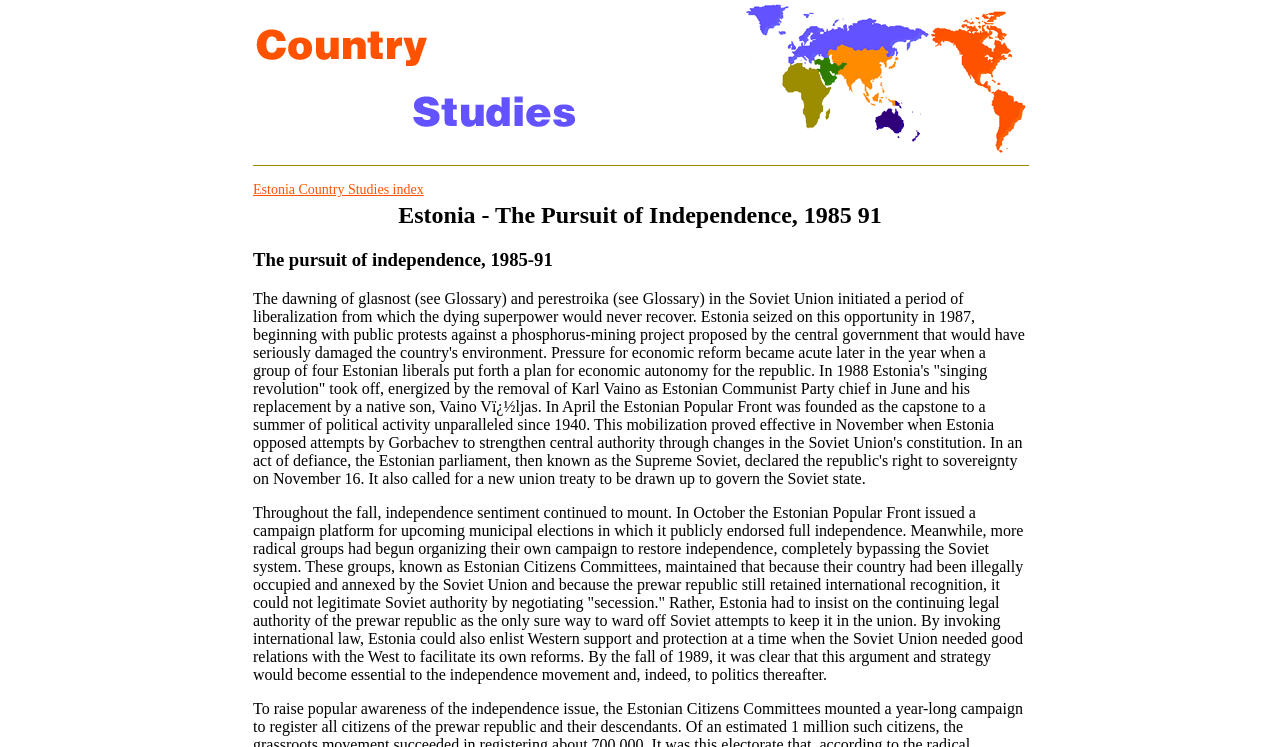Look at the image and answer the question in detail:
What is the country being described?

Based on the webpage structure, I found a LayoutTableCell element with the text 'Estonia The Pursuit of Independence, 1985 91', which suggests that the country being described is Estonia.